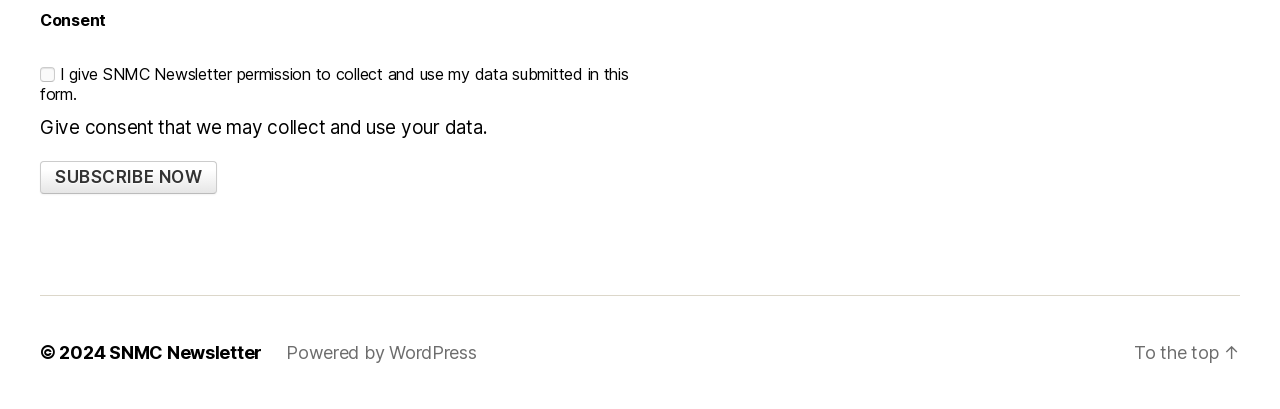Locate the bounding box of the UI element defined by this description: "Subscribe Now". The coordinates should be given as four float numbers between 0 and 1, formatted as [left, top, right, bottom].

[0.031, 0.395, 0.17, 0.475]